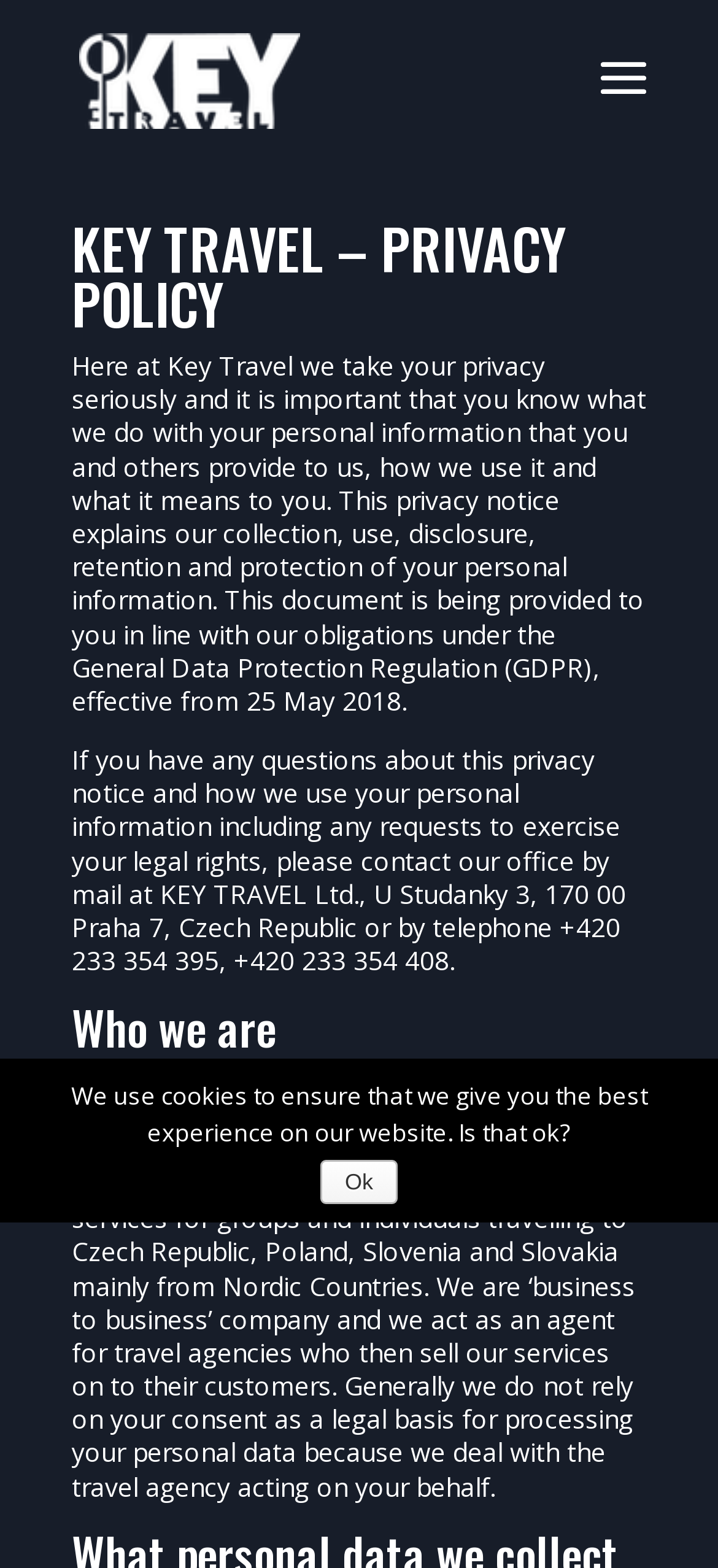Generate a comprehensive description of the contents of the webpage.

The webpage is about the Privacy Policy of Key Travel, a Destination Management Company. At the top left, there is a link to the company's website, accompanied by a small image of the company's logo. 

Below the link, there is a search bar that spans across the top of the page. 

The main content of the page is divided into sections, each with a clear heading. The first section is titled "KEY TRAVEL – PRIVACY POLICY" and provides an introduction to the company's privacy policy, explaining how they collect, use, and protect personal information. 

Following this introduction, there is a paragraph that provides contact information for the company's office, in case users have questions about the privacy policy. 

The next section is titled "Who we are" and describes the company's business, including the services they offer and the countries they operate in. 

At the bottom of the page, there is a notification about the use of cookies on the website, asking users if it is okay to continue using cookies. There is a link to accept this, labeled "Ok".